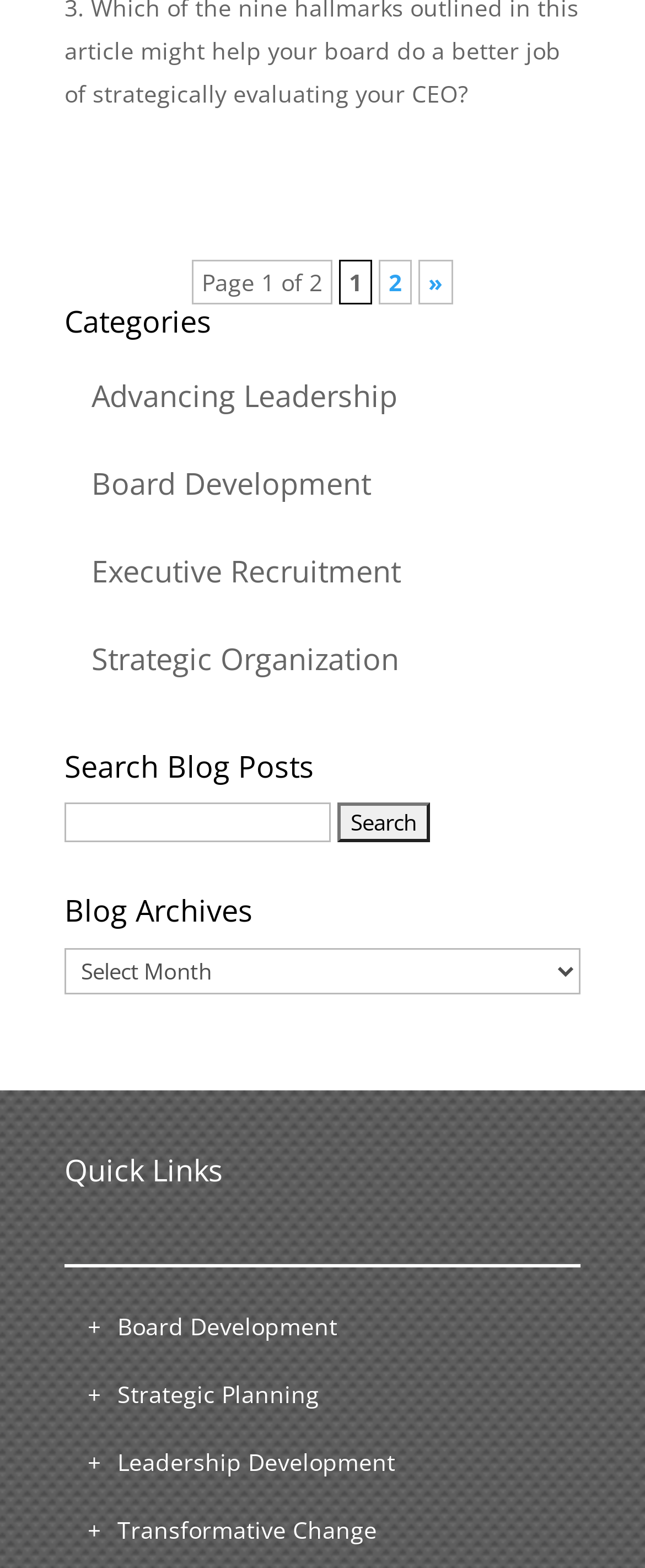How many pages are there in total?
Give a single word or phrase answer based on the content of the image.

2